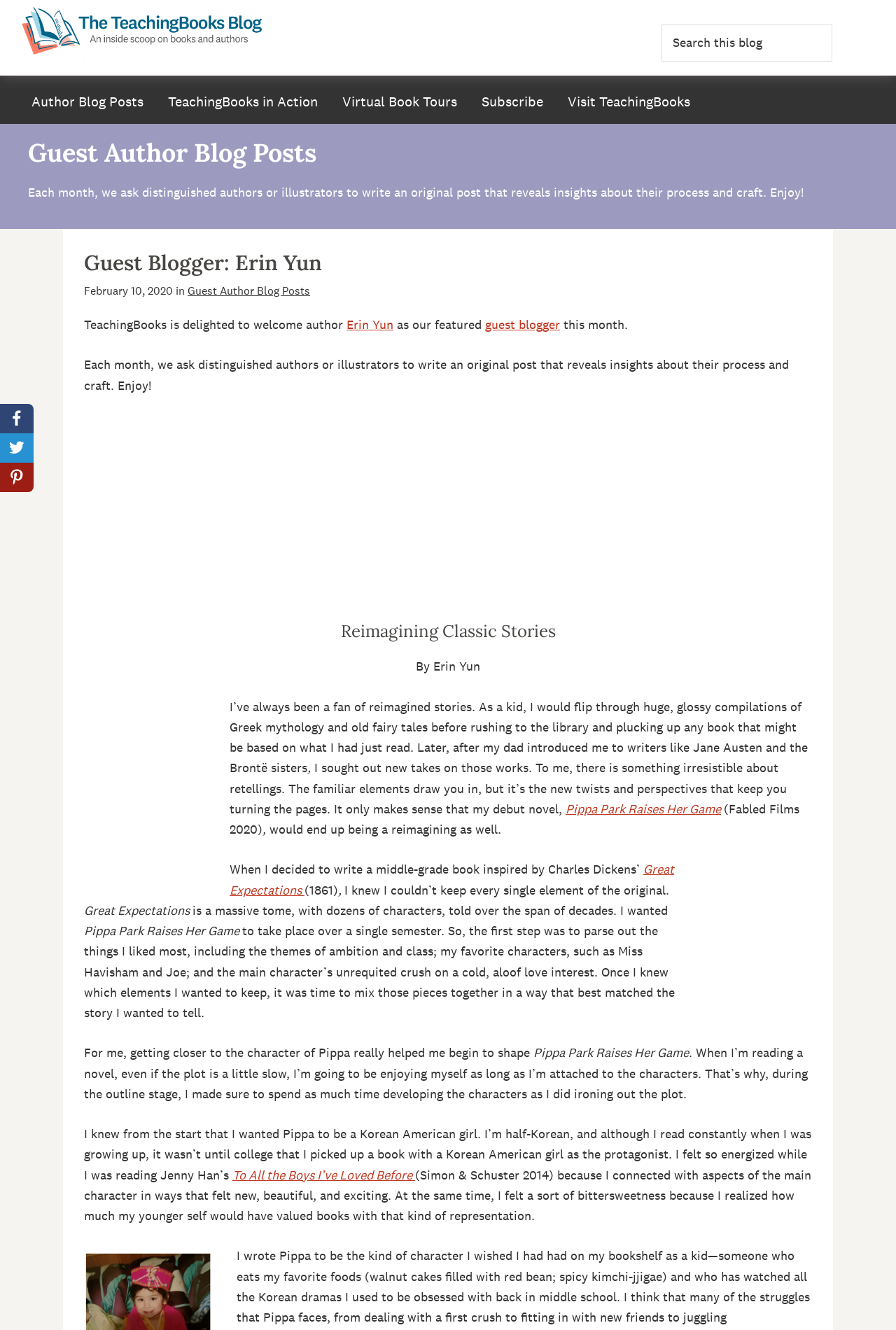Identify the bounding box coordinates of the clickable region to carry out the given instruction: "Click the 'Visit TeachingBooks' link".

[0.622, 0.065, 0.782, 0.088]